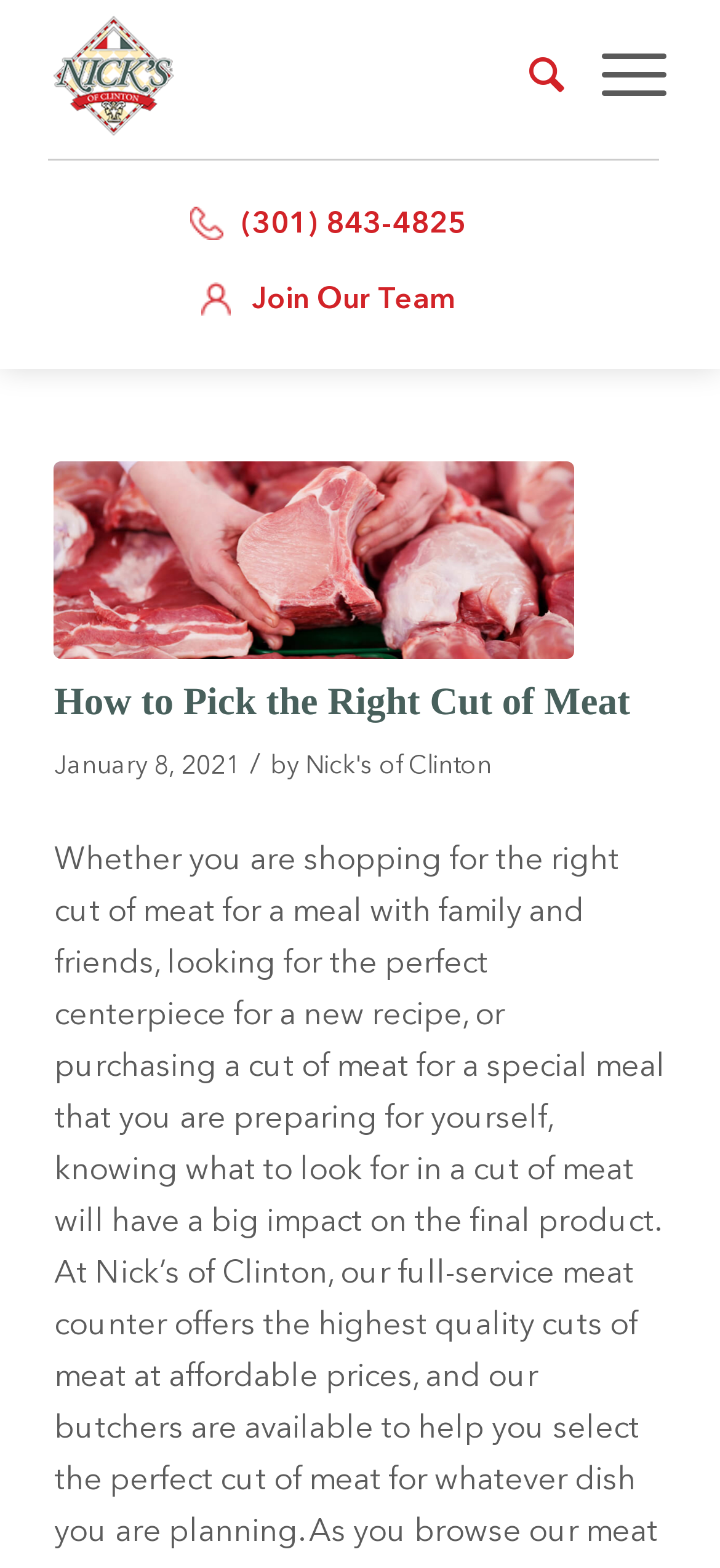Give an extensive and precise description of the webpage.

The webpage appears to be an article or blog post titled "How to Pick the Right Cut of Meat" from Nick's of Clinton. At the top left of the page, there is a logo image with the text "Nick" next to it. On the top right, there are two menu items: "Search" and "Menu". Below the logo, there is a phone number "(301) 843-4825" and a link to "Join Our Team".

The main content of the page starts with a large image related to selecting the right cut of meat, which takes up most of the width of the page. Above the image, there is a header section with the title "How to Pick the Right Cut of Meat" in a large font. Below the title, there is a timestamp "January 8, 2021" and the author's name "Nick's of Clinton".

There are no other images or UI elements mentioned in the accessibility tree besides the logo and the large image related to the article's topic. The overall structure of the page is simple, with a clear hierarchy of elements and a focus on the main article content.